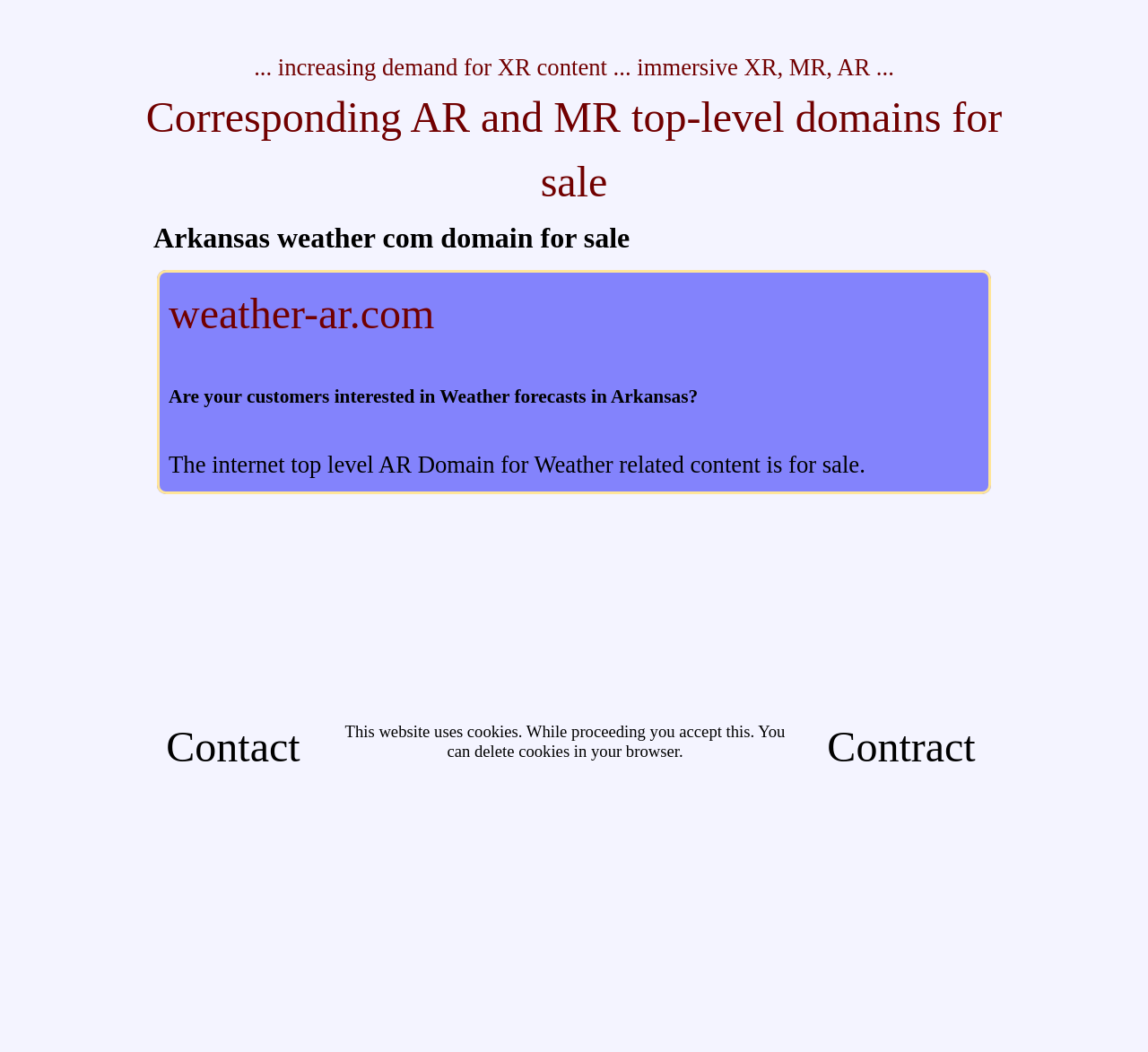What is the text of the webpage's headline?

Arkansas weather com domain for sale